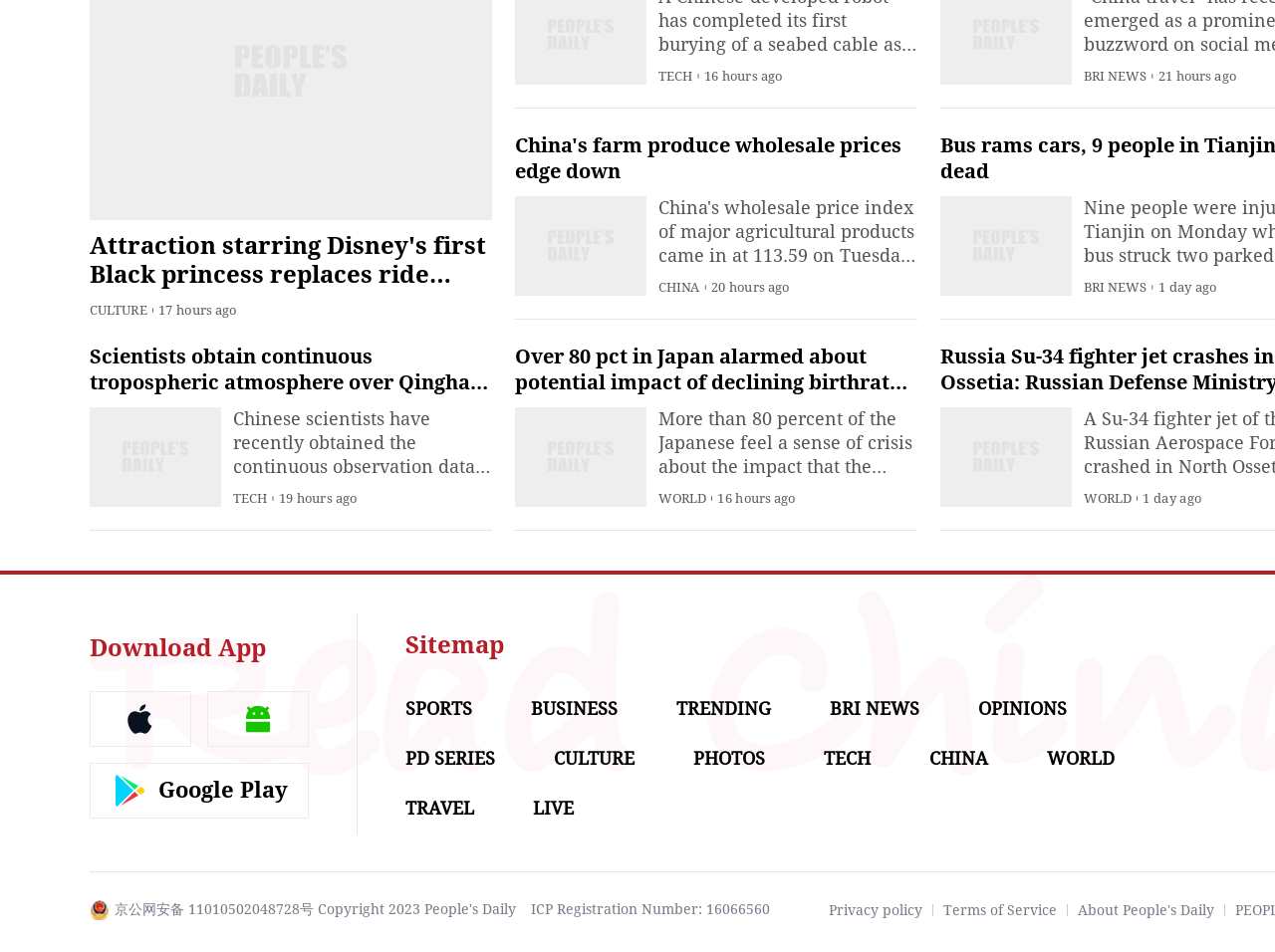Identify the bounding box coordinates of the part that should be clicked to carry out this instruction: "Choose a language".

None